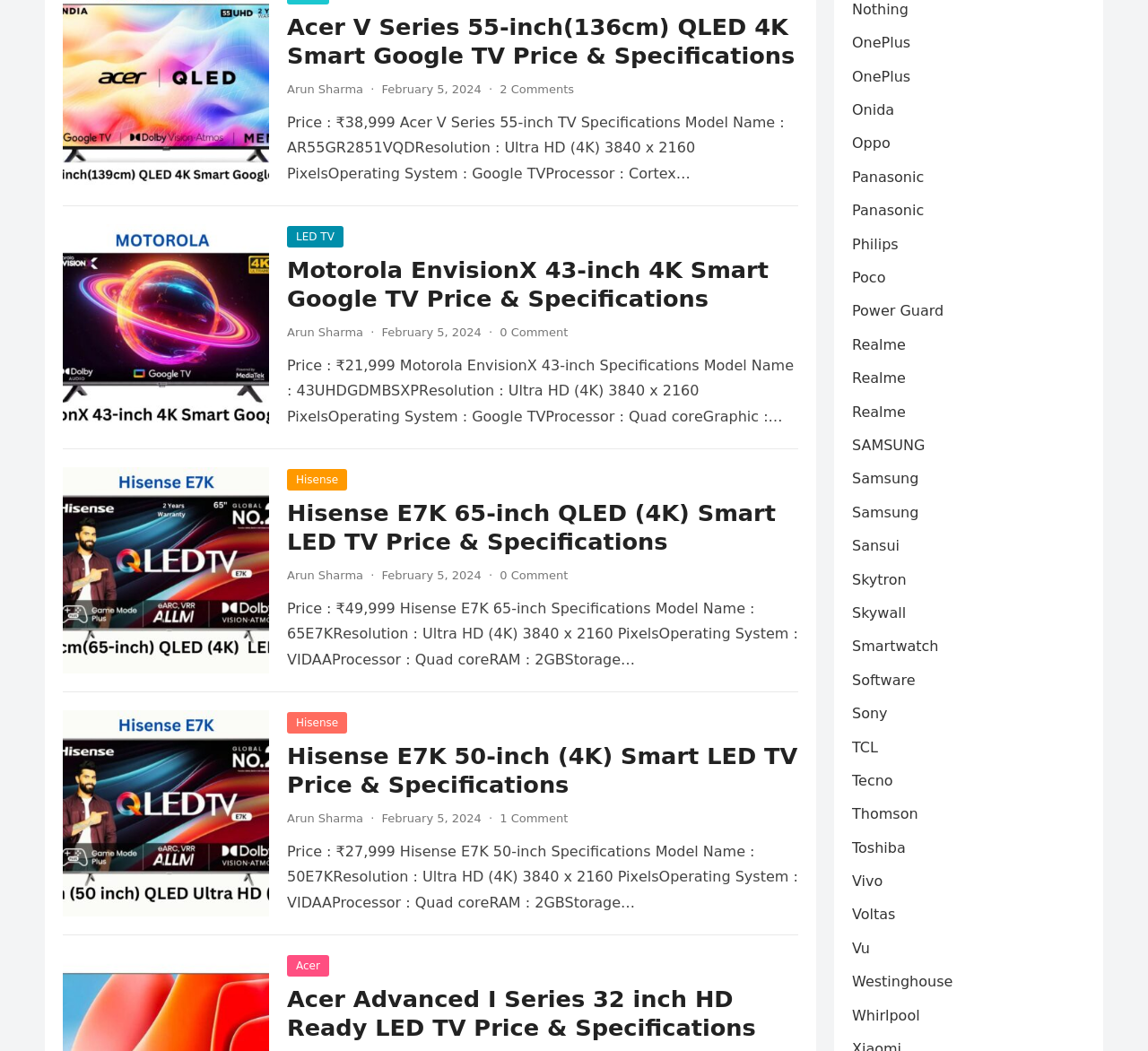Given the description parent_node: LED TV, predict the bounding box coordinates of the UI element. Ensure the coordinates are in the format (top-left x, top-left y, bottom-right x, bottom-right y) and all values are between 0 and 1.

[0.055, 0.213, 0.234, 0.41]